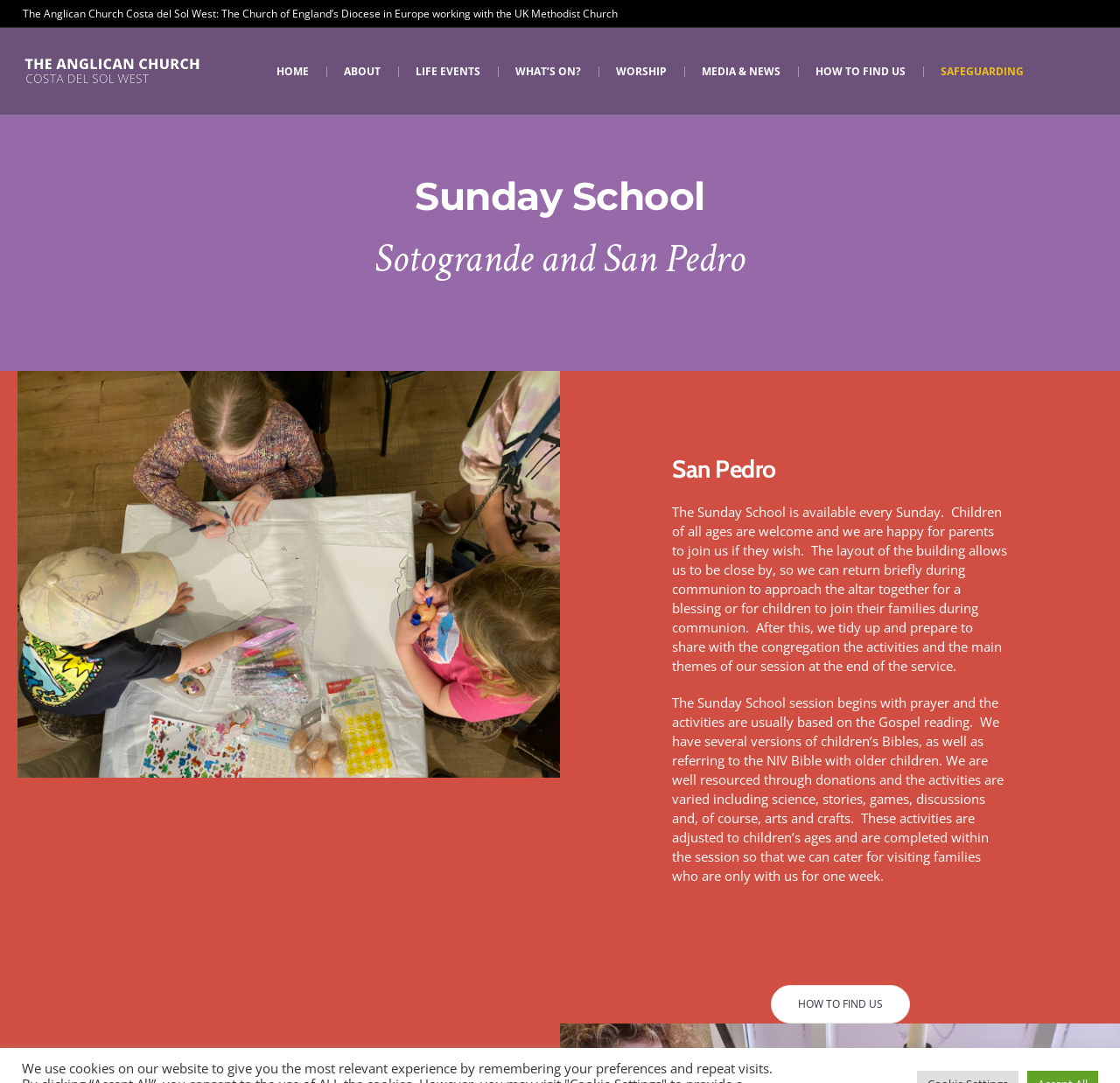Determine the bounding box coordinates of the clickable region to execute the instruction: "Click the HOW TO FIND US link at the bottom". The coordinates should be four float numbers between 0 and 1, denoted as [left, top, right, bottom].

[0.688, 0.91, 0.812, 0.945]